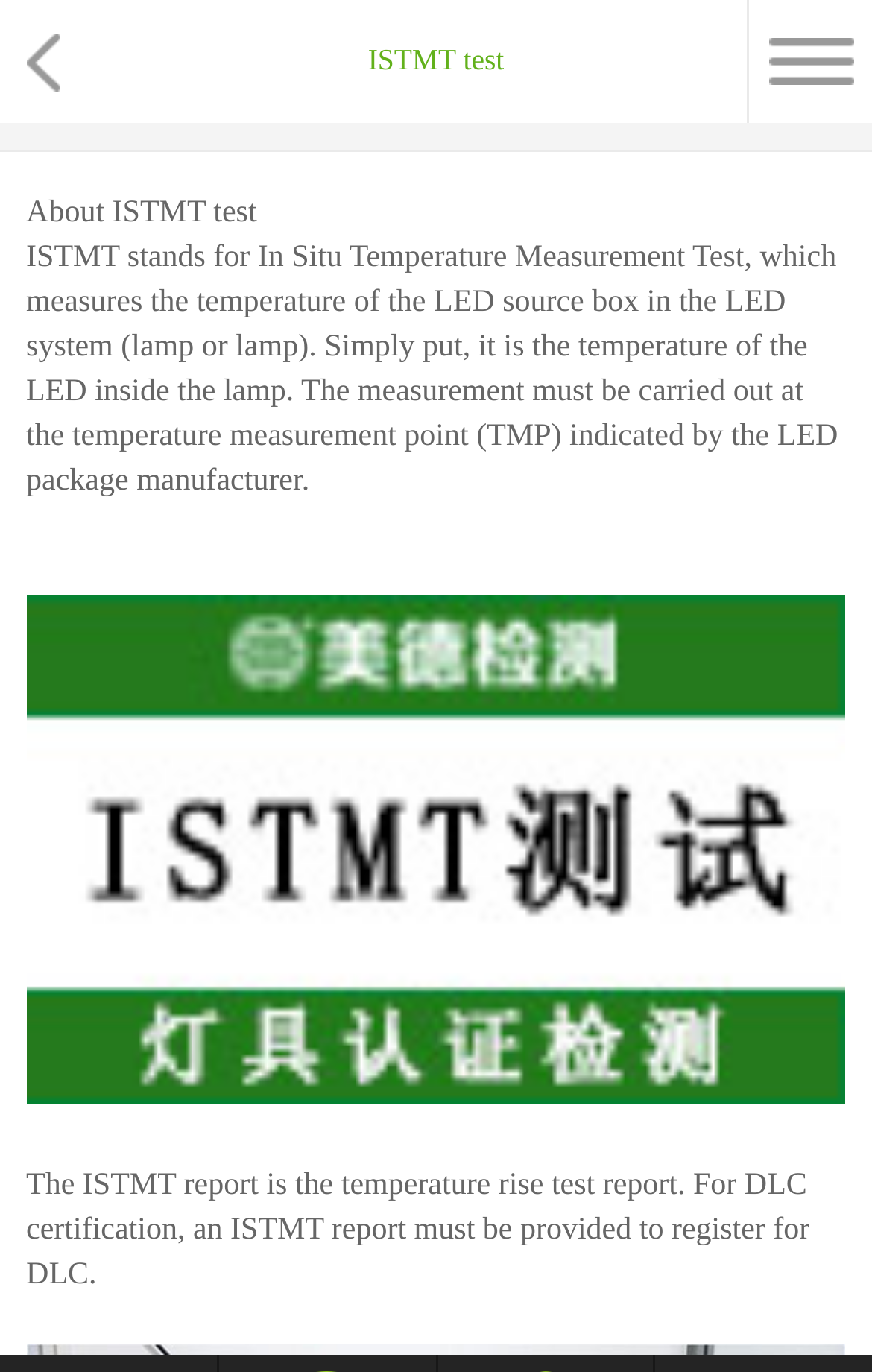Determine the bounding box coordinates for the HTML element mentioned in the following description: "Plugin process.cwd". The coordinates should be a list of four floats ranging from 0 to 1, represented as [left, top, right, bottom].

None